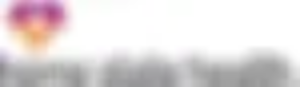Answer the question using only a single word or phrase: 
What values does the logo embody in healthcare initiatives?

Warmth and support